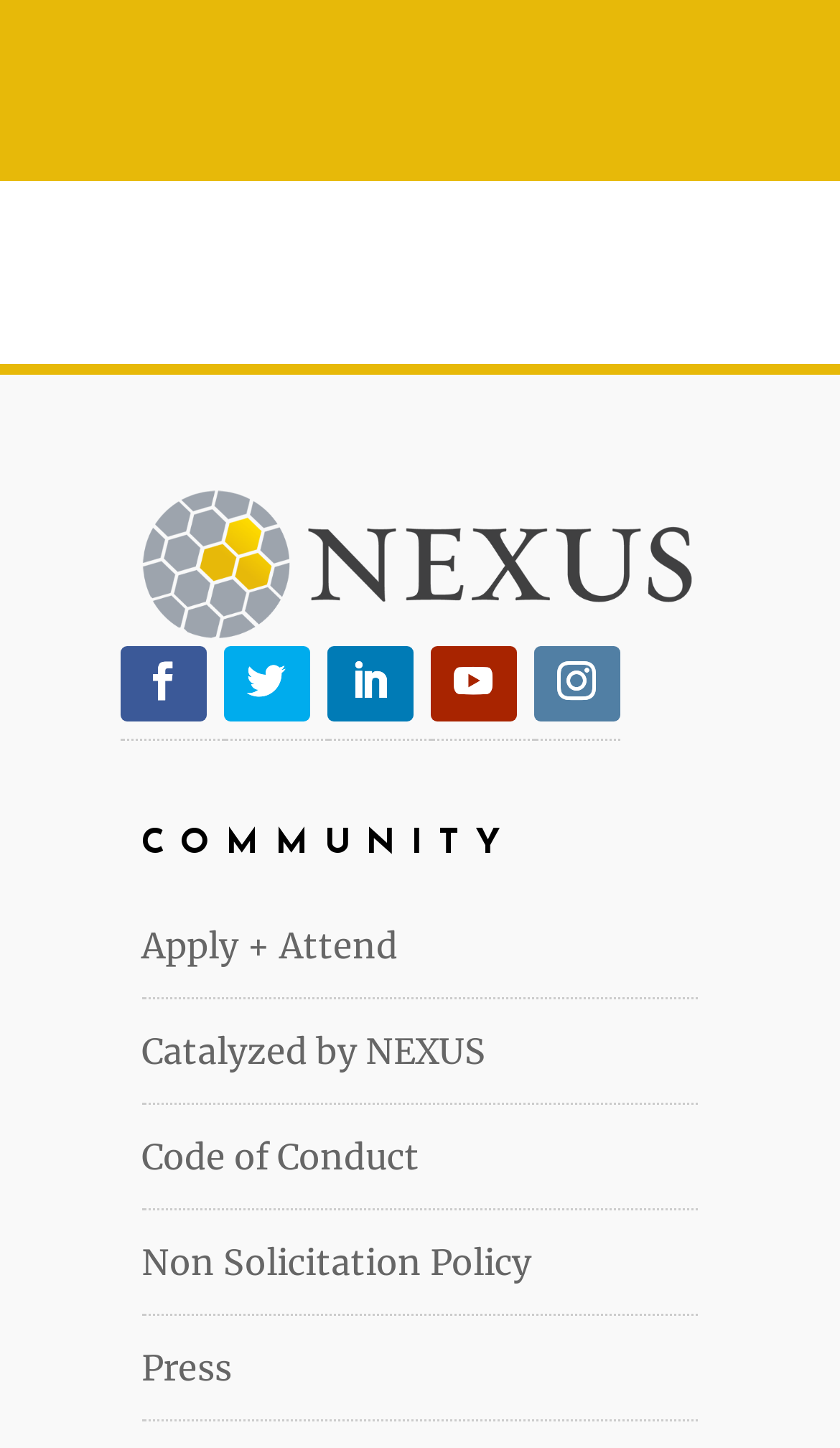Determine the bounding box coordinates of the clickable region to carry out the instruction: "Read the code of conduct".

[0.168, 0.783, 0.499, 0.813]